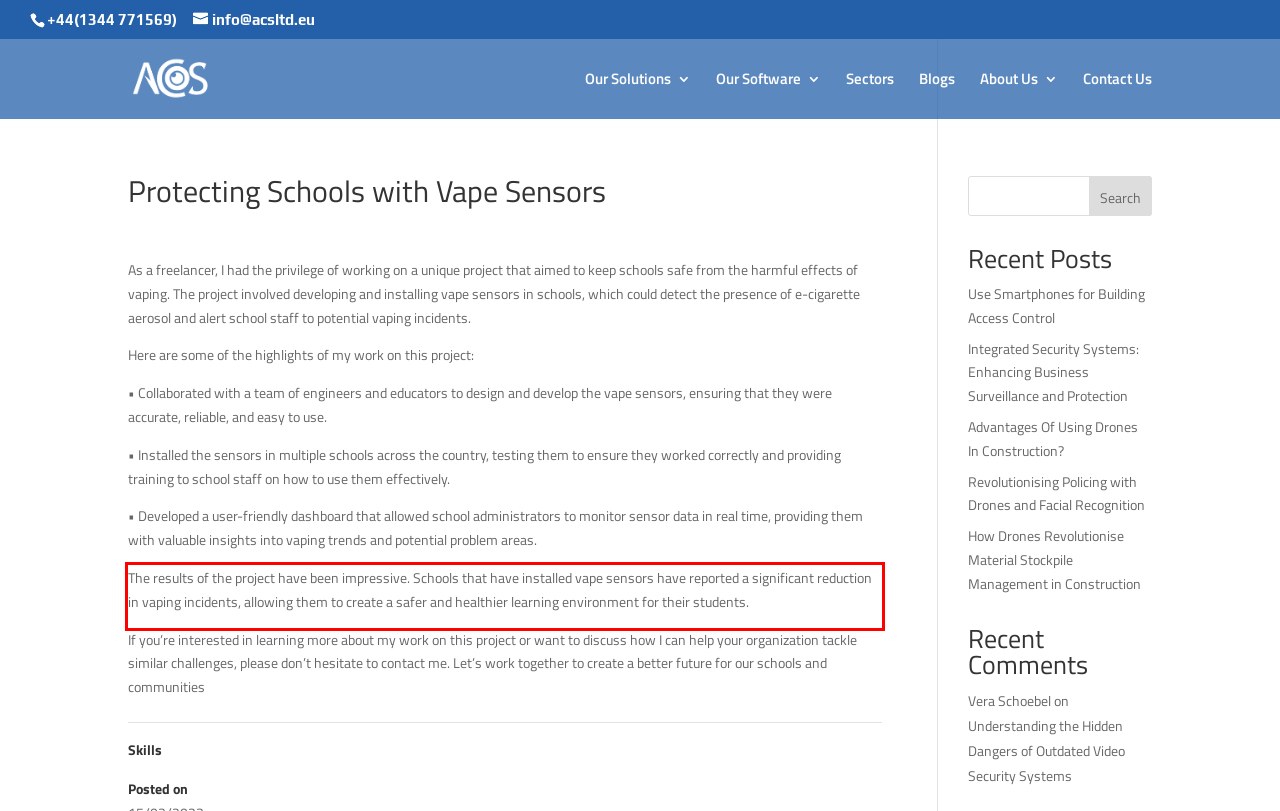Using OCR, extract the text content found within the red bounding box in the given webpage screenshot.

The results of the project have been impressive. Schools that have installed vape sensors have reported a significant reduction in vaping incidents, allowing them to create a safer and healthier learning environment for their students.